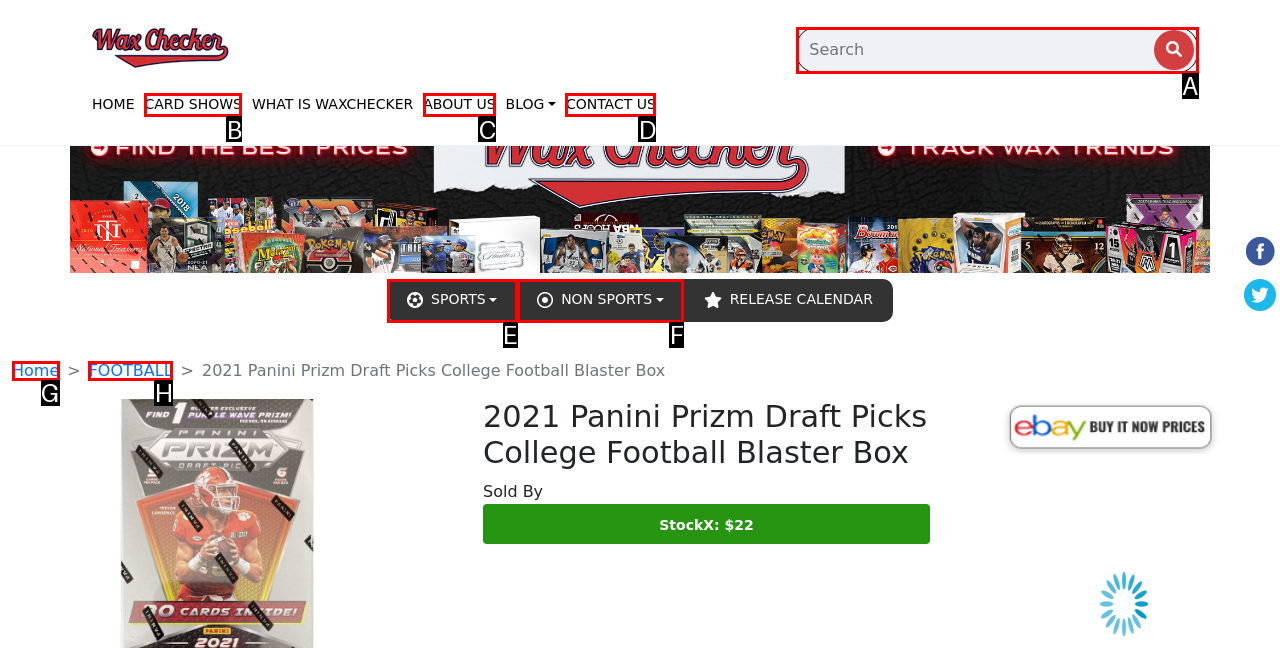Choose the HTML element that corresponds to the description: Non Sports
Provide the answer by selecting the letter from the given choices.

F